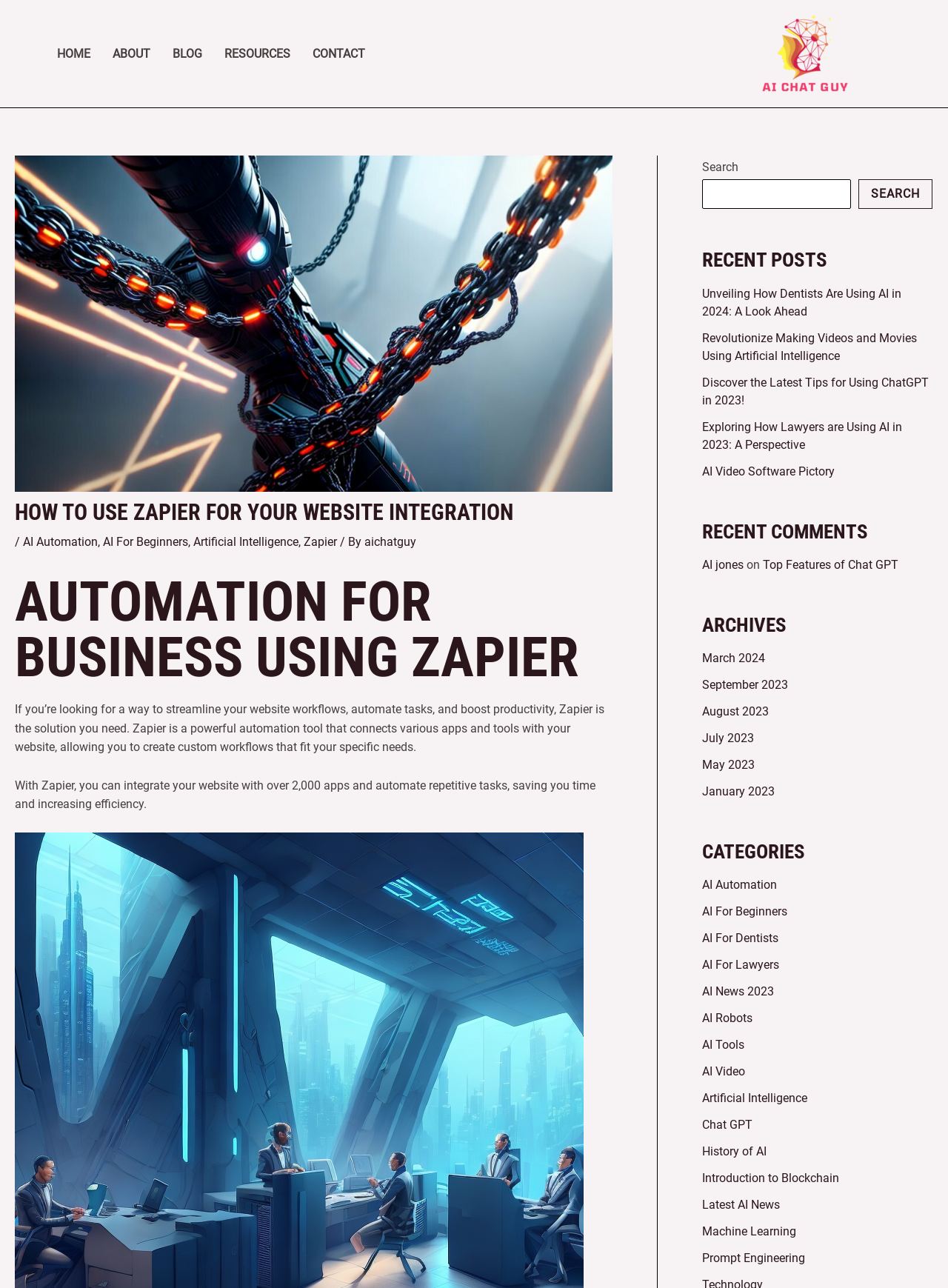Review the image closely and give a comprehensive answer to the question: What is the main topic of the webpage?

Based on the webpage content, the main topic is about using Zapier for website integration, automation, and productivity. The heading 'HOW TO USE ZAPIER FOR YOUR WEBSITE INTEGRATION' and the text 'AUTOMATION FOR BUSINESS USING ZAPIER' suggest that the webpage is focused on Zapier integration.